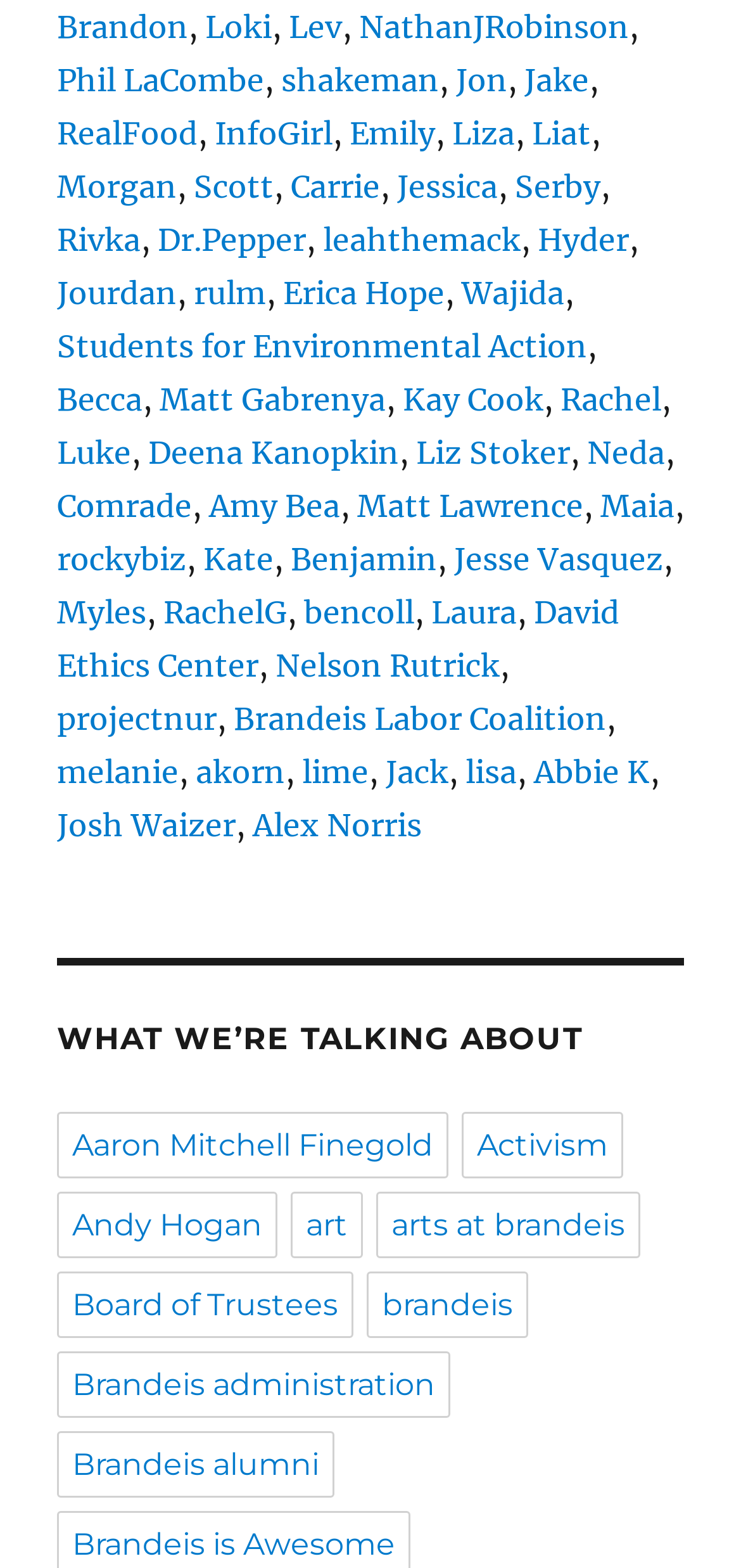What is the text content of the heading element?
Provide an in-depth answer to the question, covering all aspects.

The heading element is located at the bottom of the webpage with a bounding box of [0.077, 0.65, 0.923, 0.675]. Its text content is 'WHAT WE’RE TALKING ABOUT', which suggests that the webpage is discussing various topics or issues.